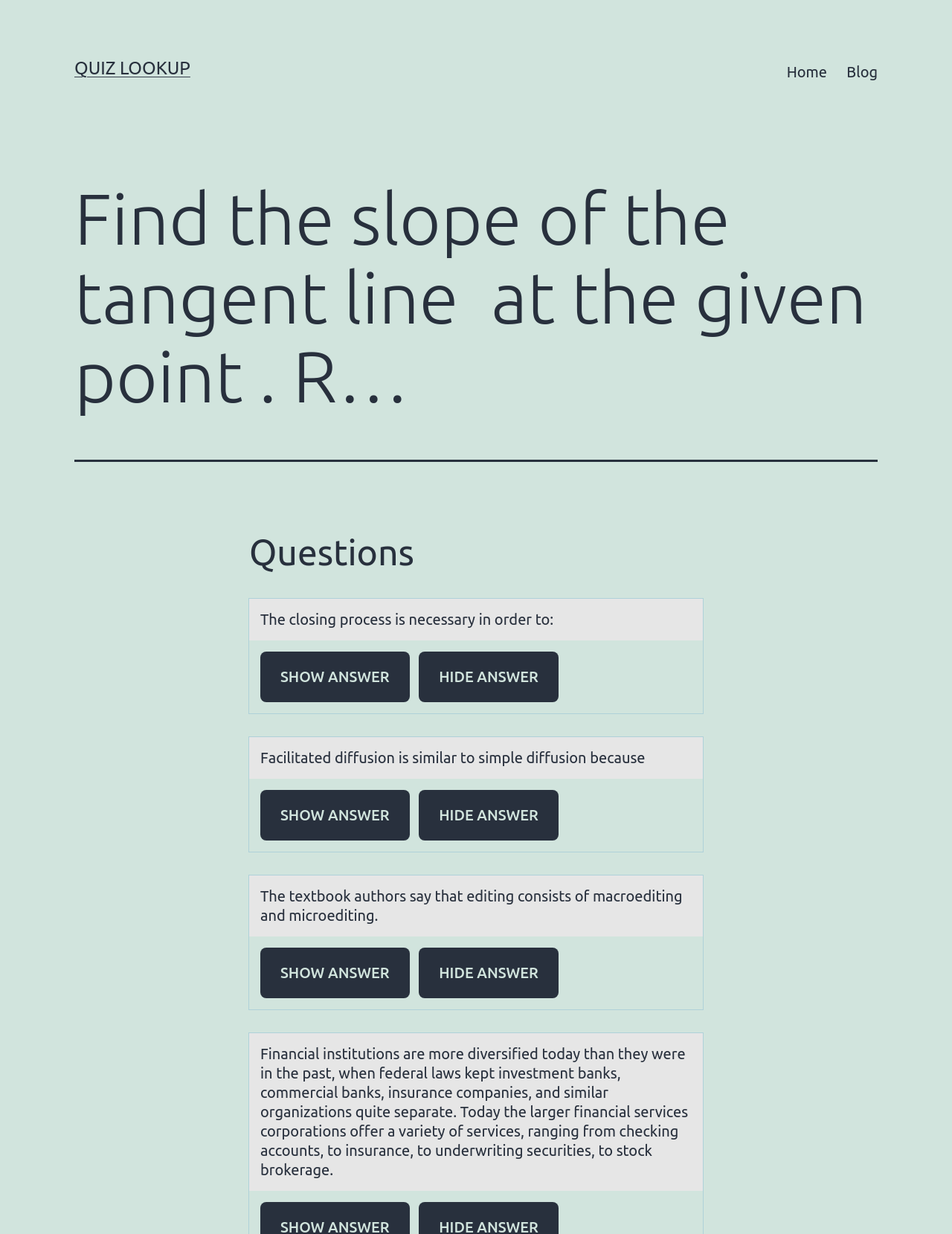Identify the bounding box coordinates for the element you need to click to achieve the following task: "Click on the 'Blog' link". Provide the bounding box coordinates as four float numbers between 0 and 1, in the form [left, top, right, bottom].

[0.879, 0.043, 0.932, 0.073]